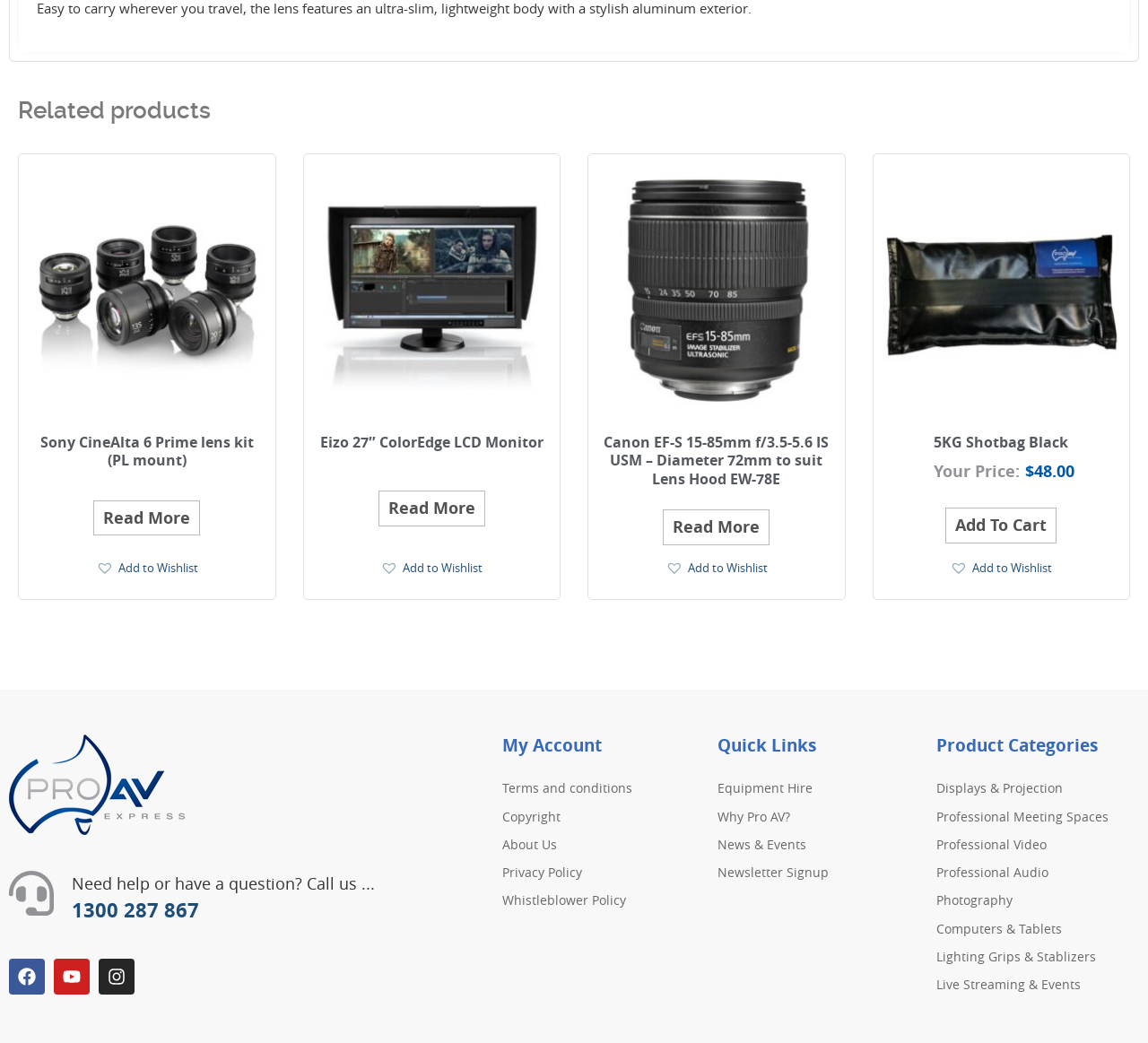How many product categories are listed? Based on the image, give a response in one word or a short phrase.

8